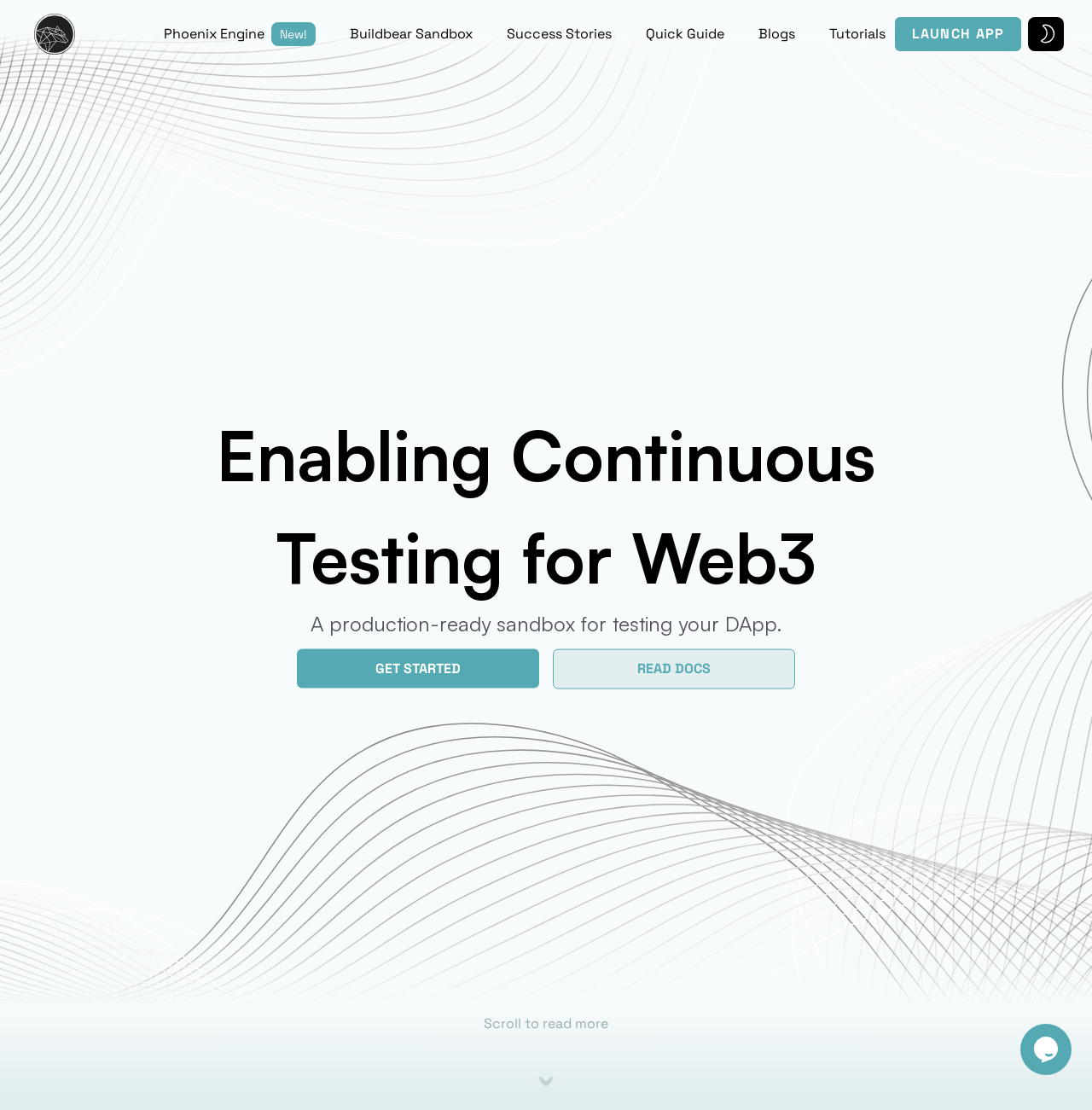How many links are in the top navigation bar?
Relying on the image, give a concise answer in one word or a brief phrase.

6